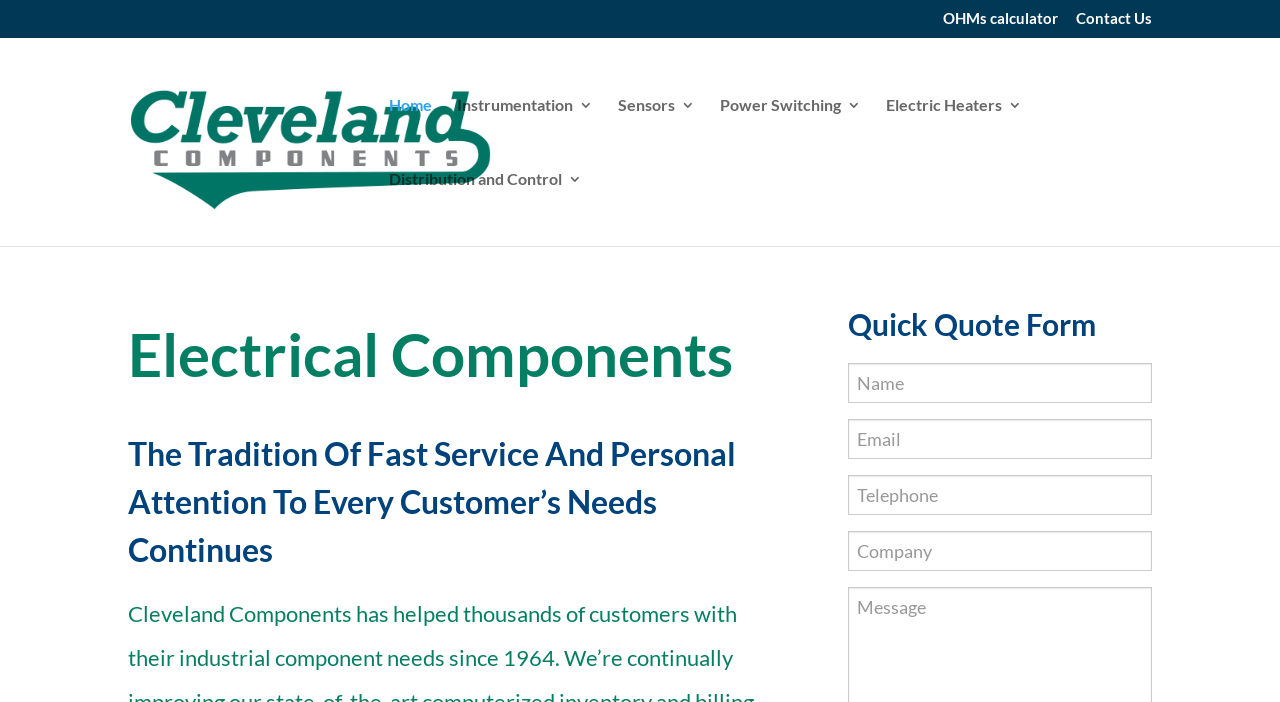What is the company's sales approach?
Based on the screenshot, provide your answer in one word or phrase.

Fast service and personal attention